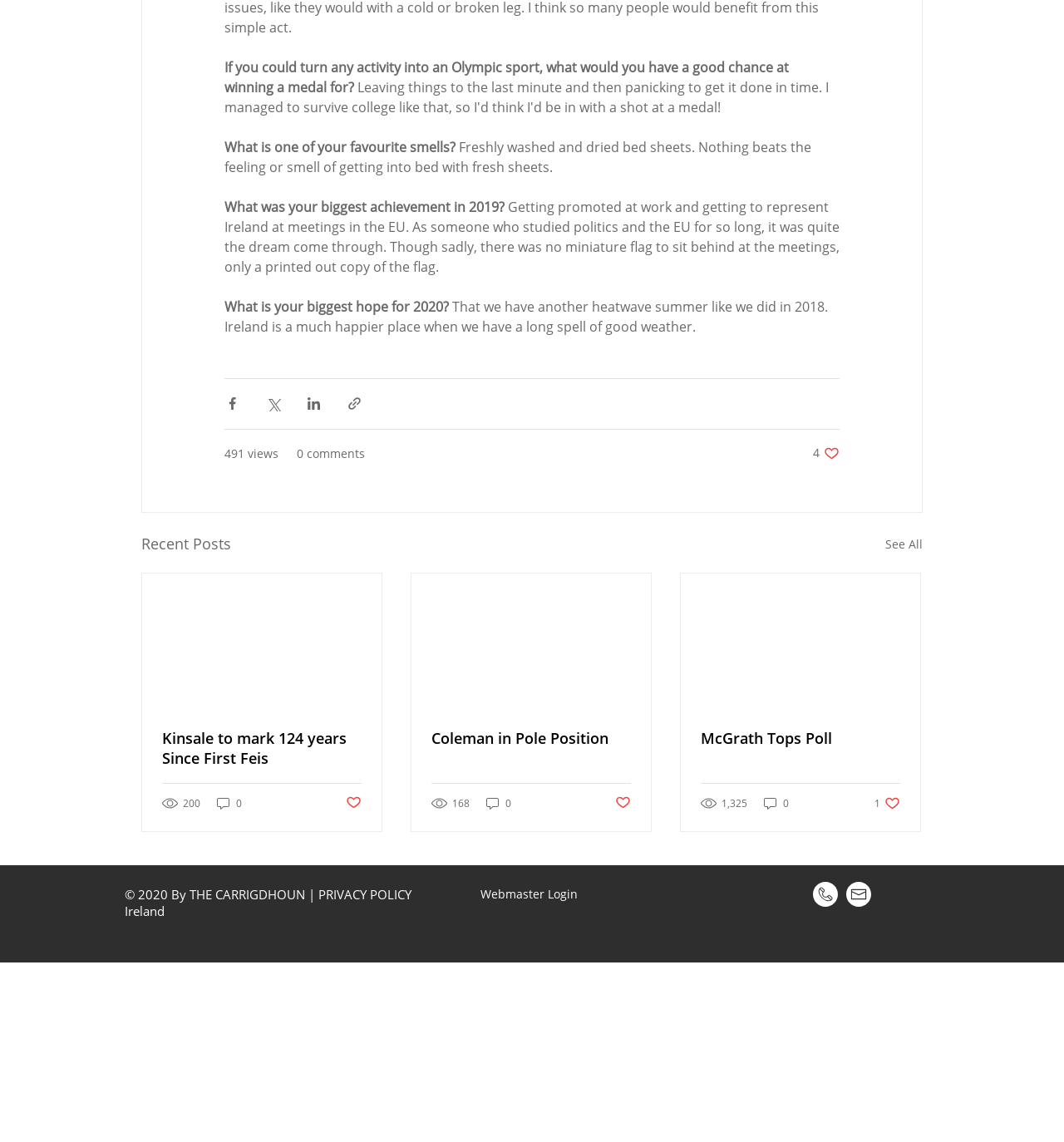Locate the bounding box for the described UI element: "McGrath Tops Poll". Ensure the coordinates are four float numbers between 0 and 1, formatted as [left, top, right, bottom].

[0.659, 0.637, 0.846, 0.655]